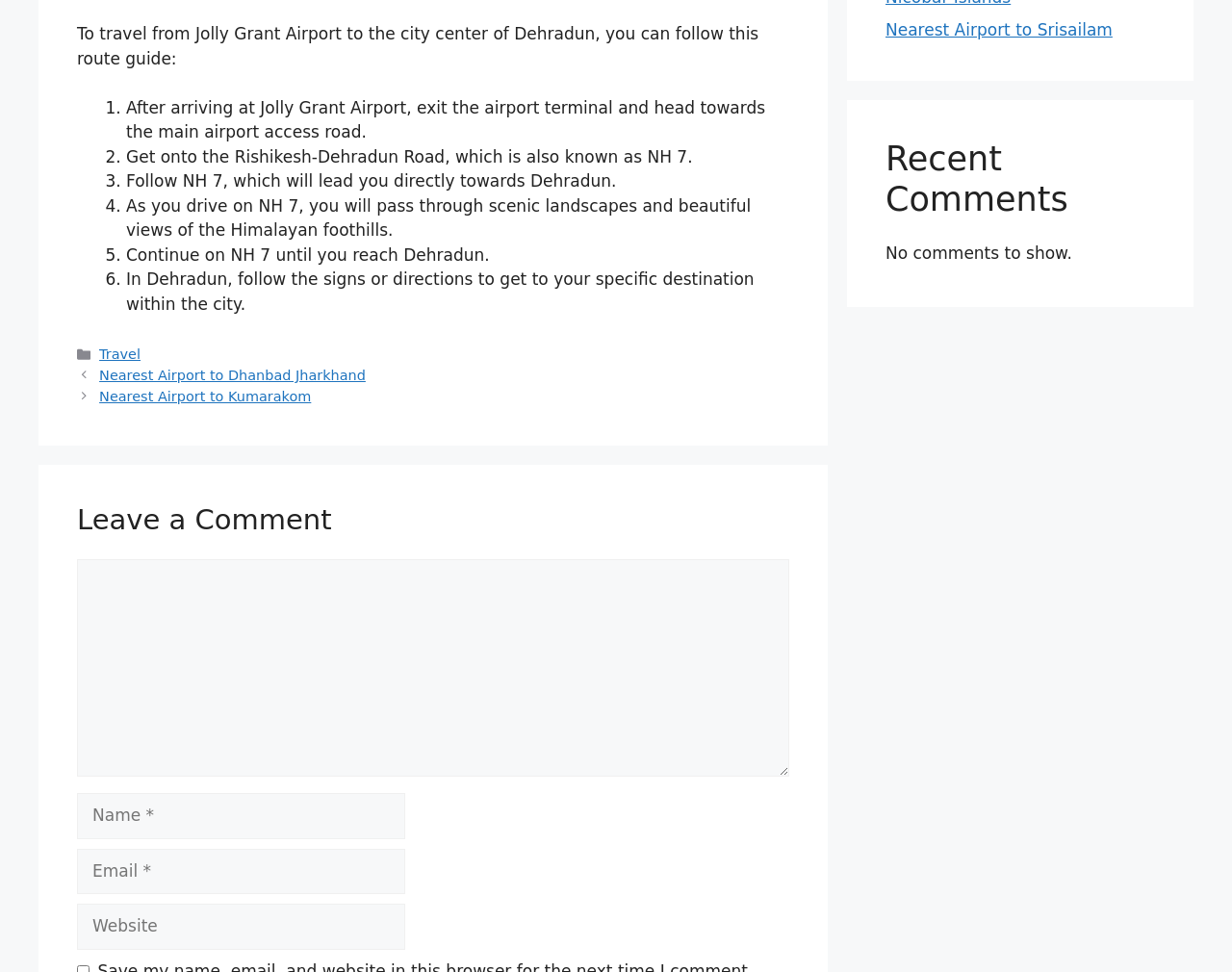Given the element description: "parent_node: Comment name="comment"", predict the bounding box coordinates of this UI element. The coordinates must be four float numbers between 0 and 1, given as [left, top, right, bottom].

[0.062, 0.575, 0.641, 0.799]